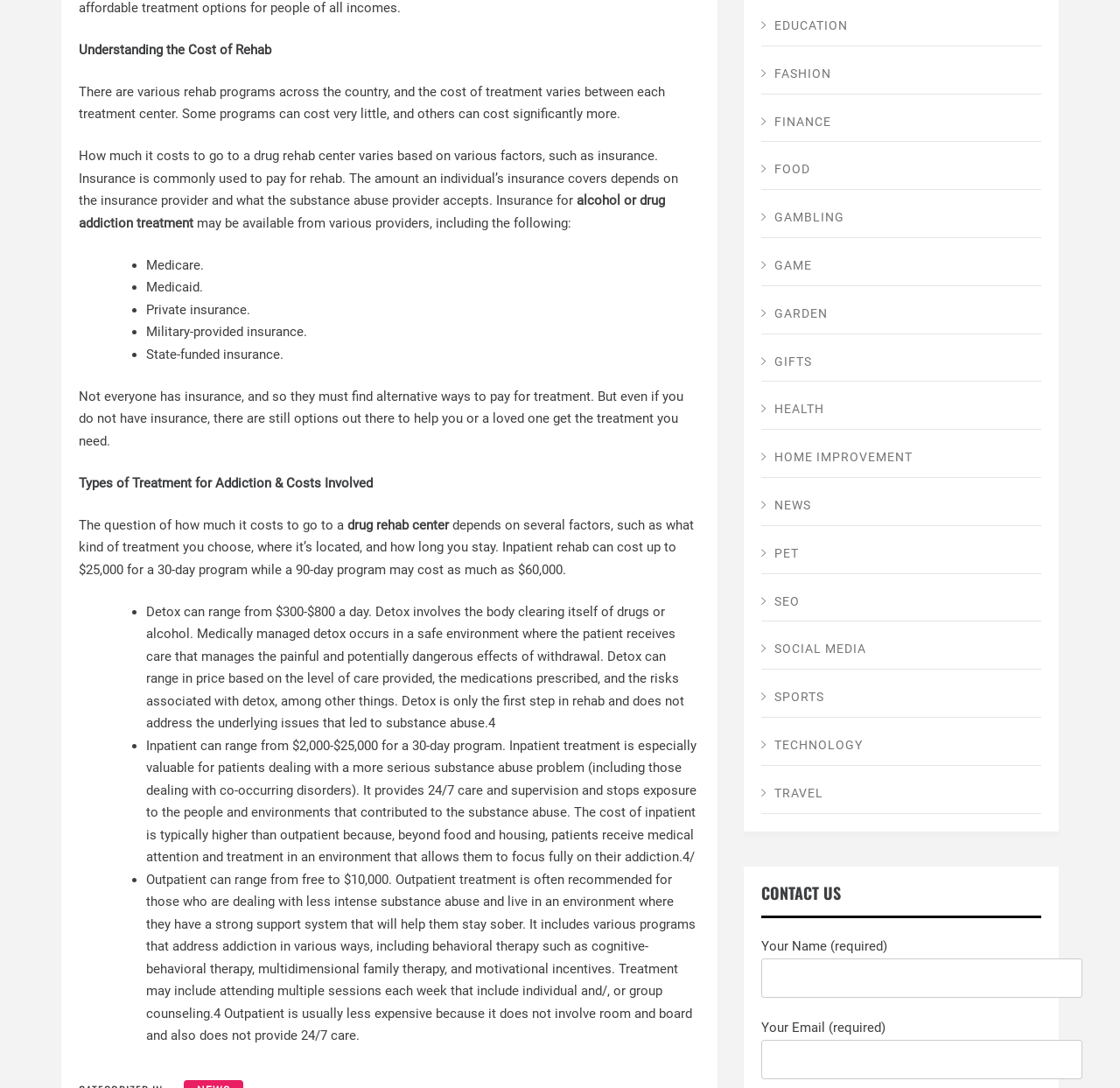Using the description "Pet", locate and provide the bounding box of the UI element.

[0.68, 0.491, 0.93, 0.527]